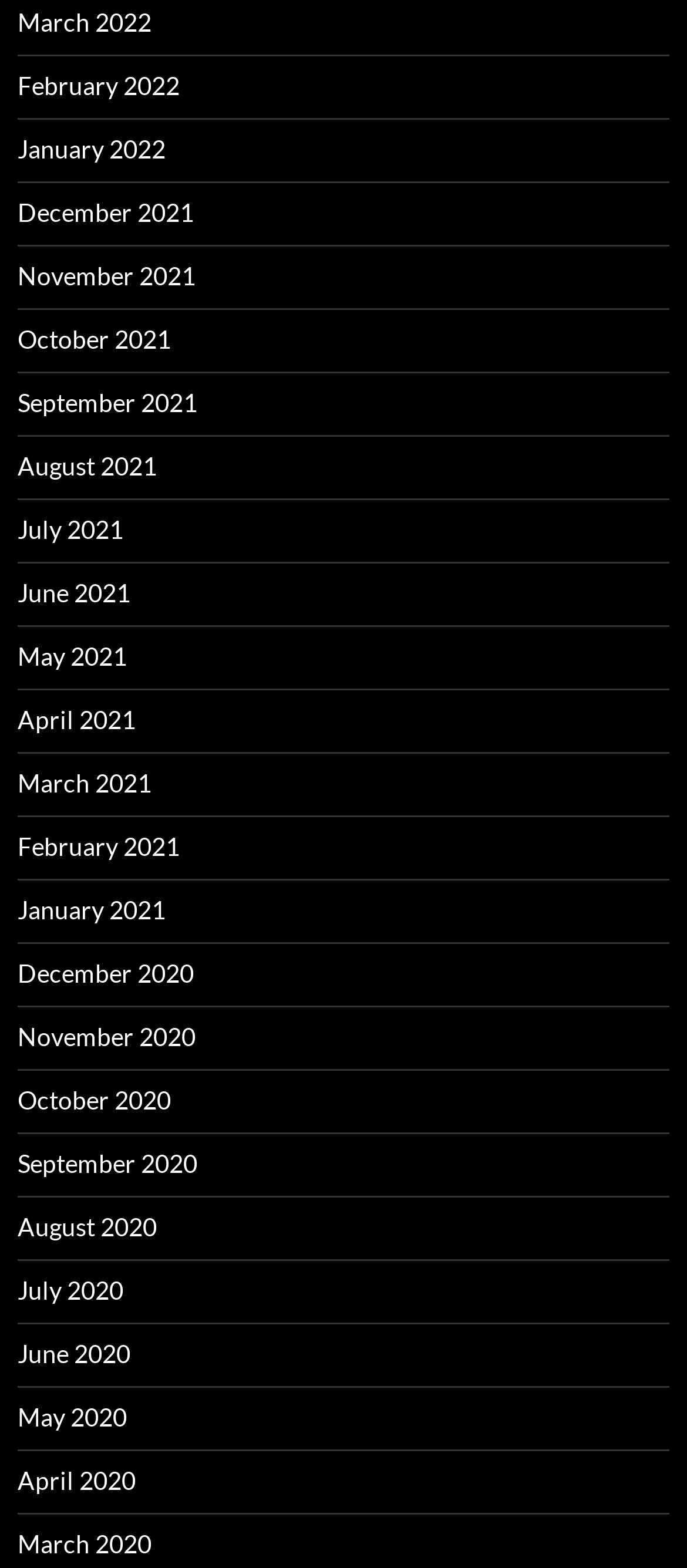Give a one-word or phrase response to the following question: How many months are listed on the webpage?

24